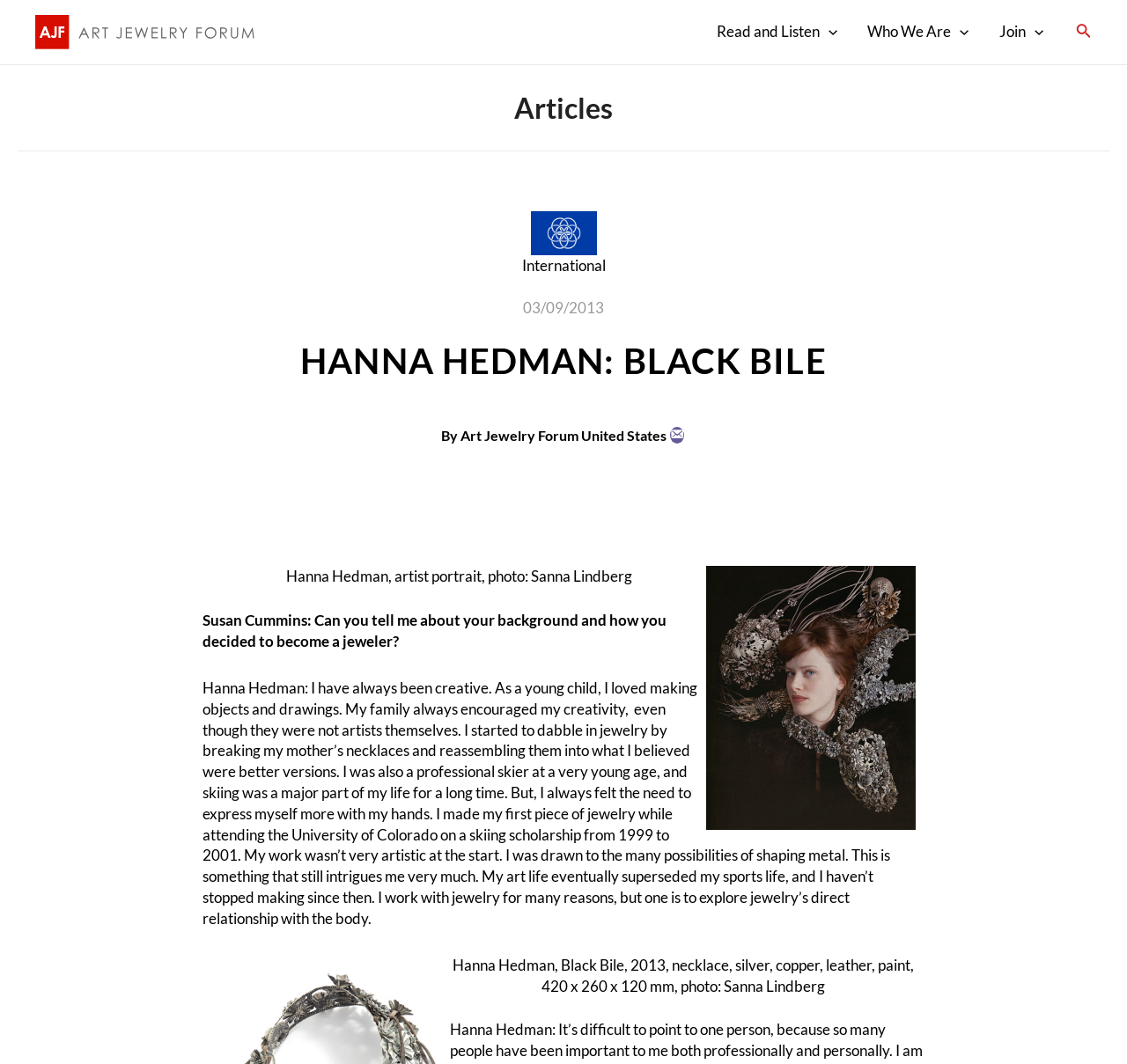Using details from the image, please answer the following question comprehensively:
What is the material used to make the necklace in the second figure?

I found the answer by looking at the second figure element, and then reading the figcaption that describes the image as 'Hanna Hedman, Black Bile, 2013, necklace, silver, copper, leather, paint, 420 x 260 x 120 mm, photo: Sanna Lindberg'.